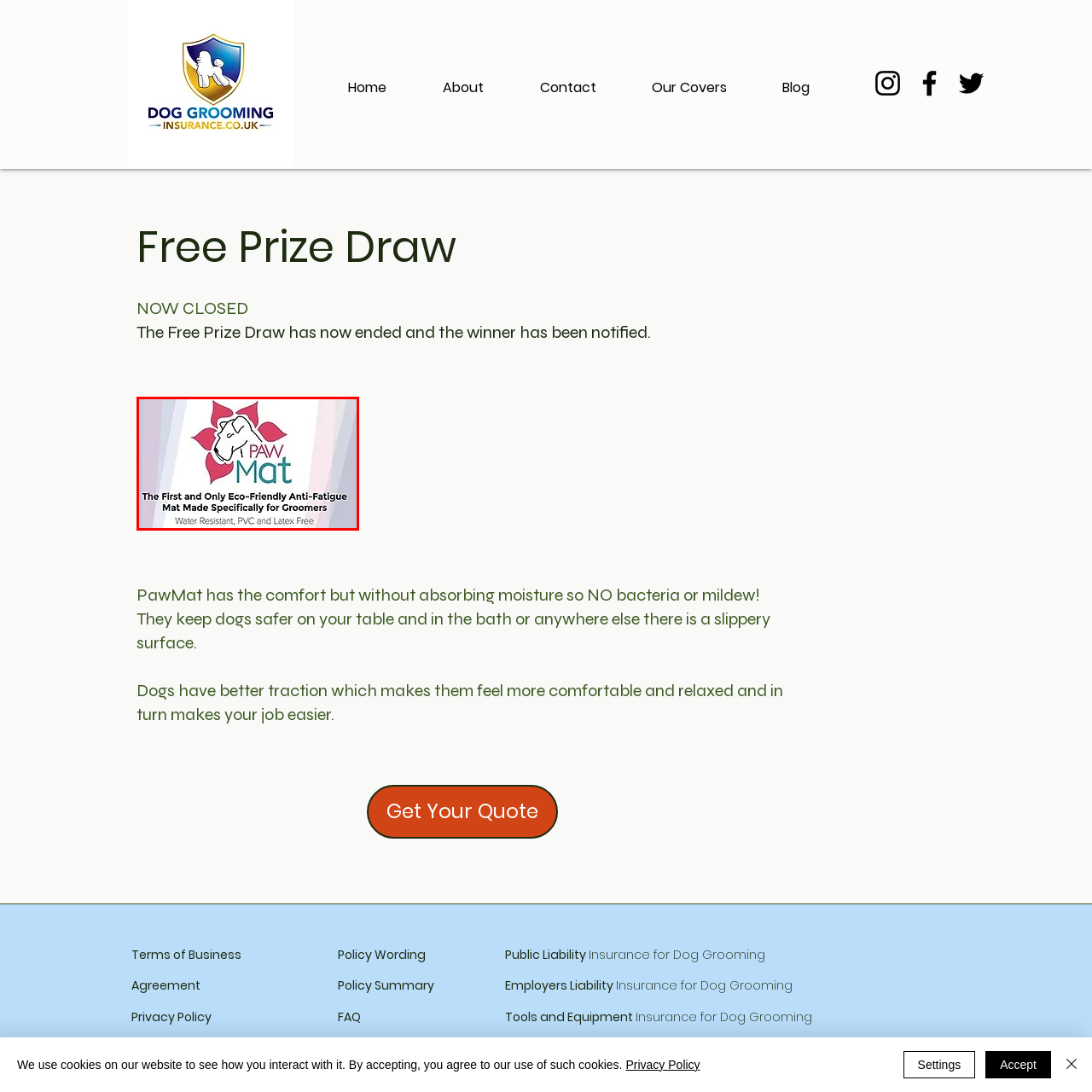Observe the image segment inside the red bounding box and answer concisely with a single word or phrase: What is the mat made without?

PVC and latex